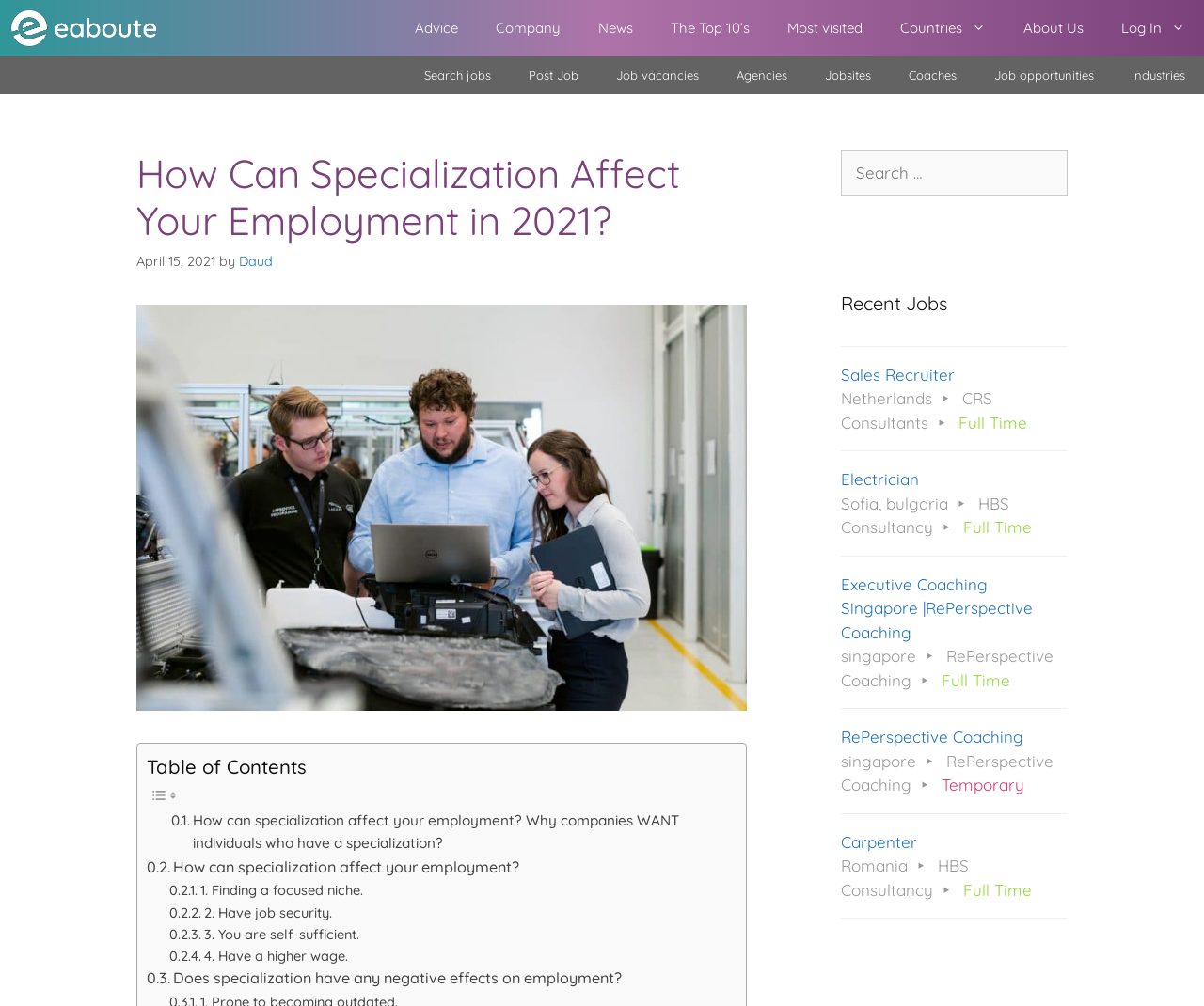Please locate the bounding box coordinates of the element that should be clicked to complete the given instruction: "Search for specific job opportunities".

[0.698, 0.15, 0.887, 0.194]